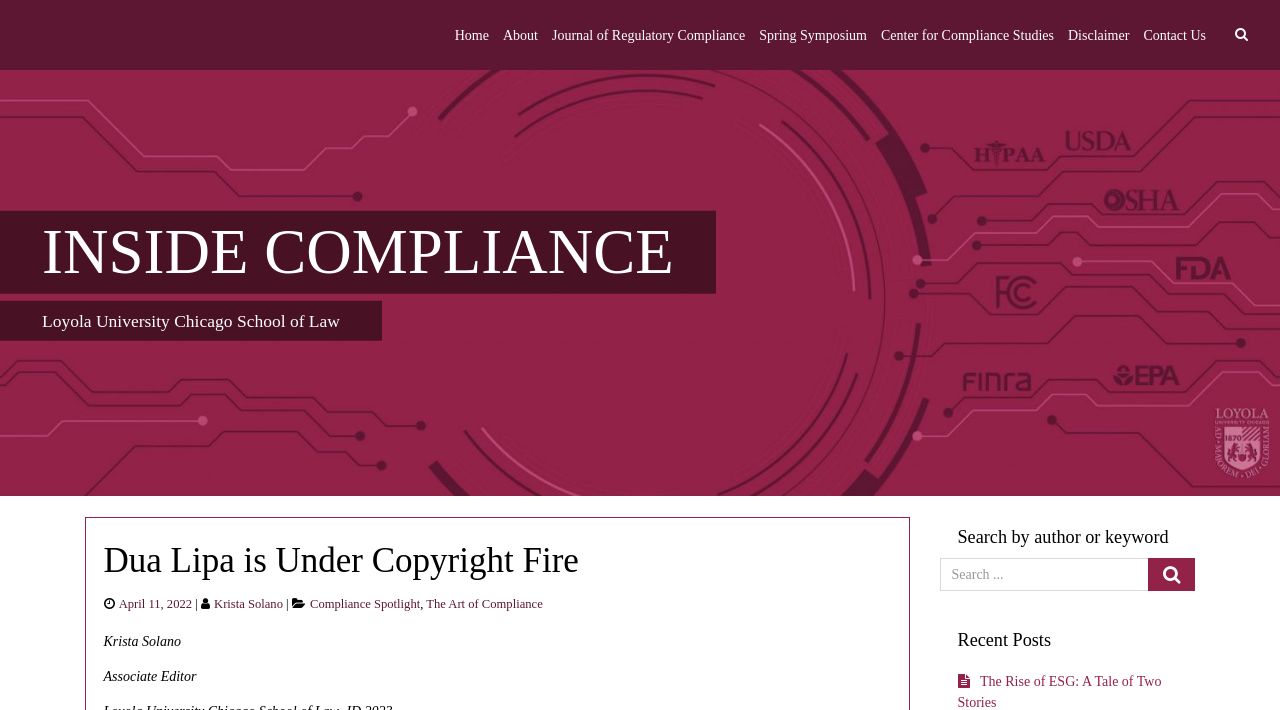Create a detailed summary of the webpage's content and design.

The webpage is about an article titled "Dua Lipa is Under Copyright Fire" on a website called "INSIDE COMPLIANCE". At the top of the page, there is a navigation menu with 7 links: "Home", "About", "Journal of Regulatory Compliance", "Spring Symposium", "Center for Compliance Studies", "Disclaimer", and "Contact Us". To the right of the navigation menu, there is a search icon.

Below the navigation menu, there is a large heading that reads "INSIDE COMPLIANCE" with a link to the same title. Underneath, there is a subheading that reads "Loyola University Chicago School of Law".

The main article is titled "Dua Lipa is Under Copyright Fire" and is posted on April 11, 2022, by Krista Solano. The article is categorized under "Compliance Spotlight" and "The Art of Compliance". The author's name and title, "Associate Editor", are also displayed.

To the right of the article, there is a search box with a placeholder text "Search..." and a search button with a magnifying glass icon. Above the search box, there is a heading that reads "Search by author or keyword". Below the search box, there is a heading that reads "Recent Posts" with a link to an article titled "The Rise of ESG: A Tale of Two Stories".